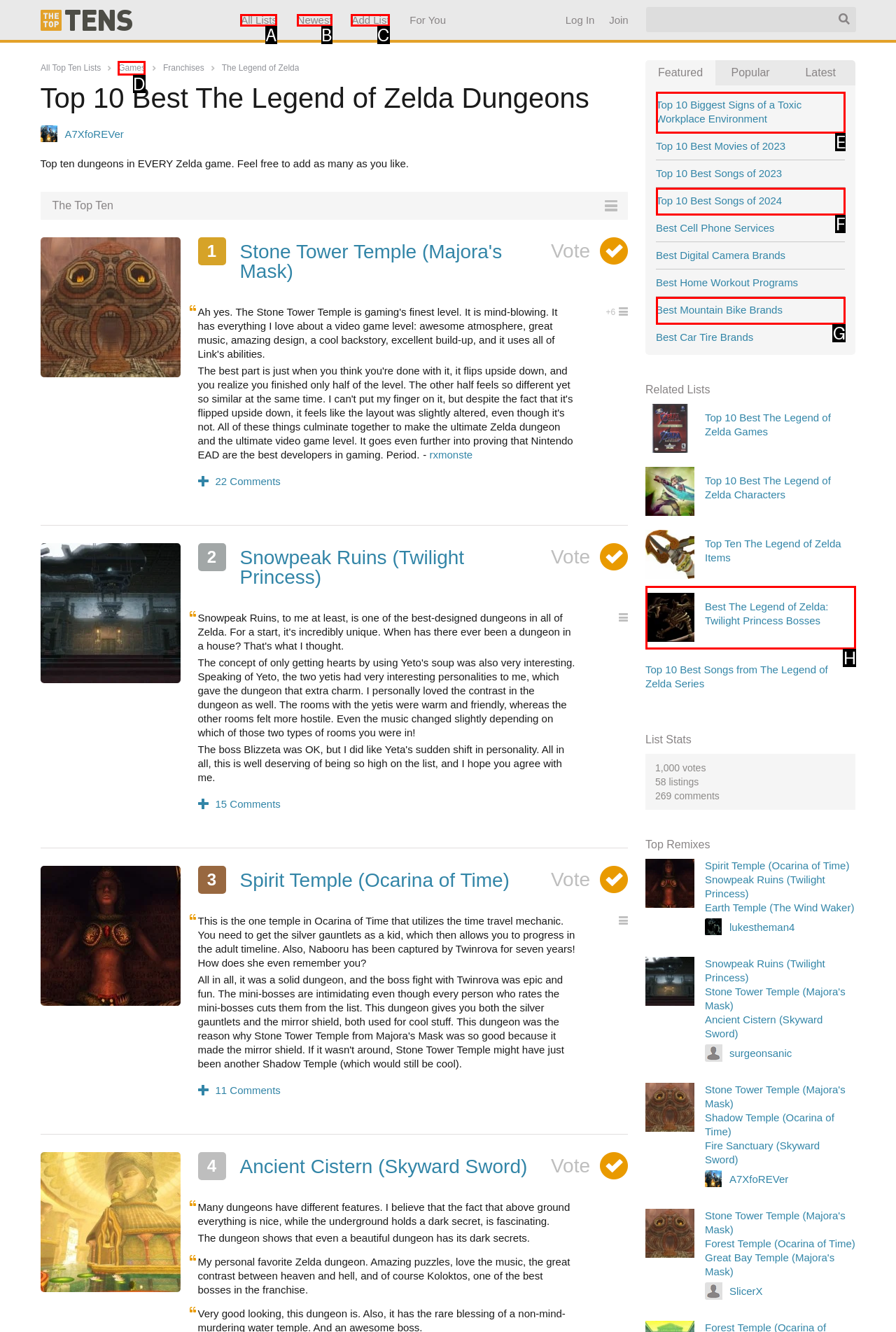Which lettered UI element aligns with this description: Games
Provide your answer using the letter from the available choices.

D